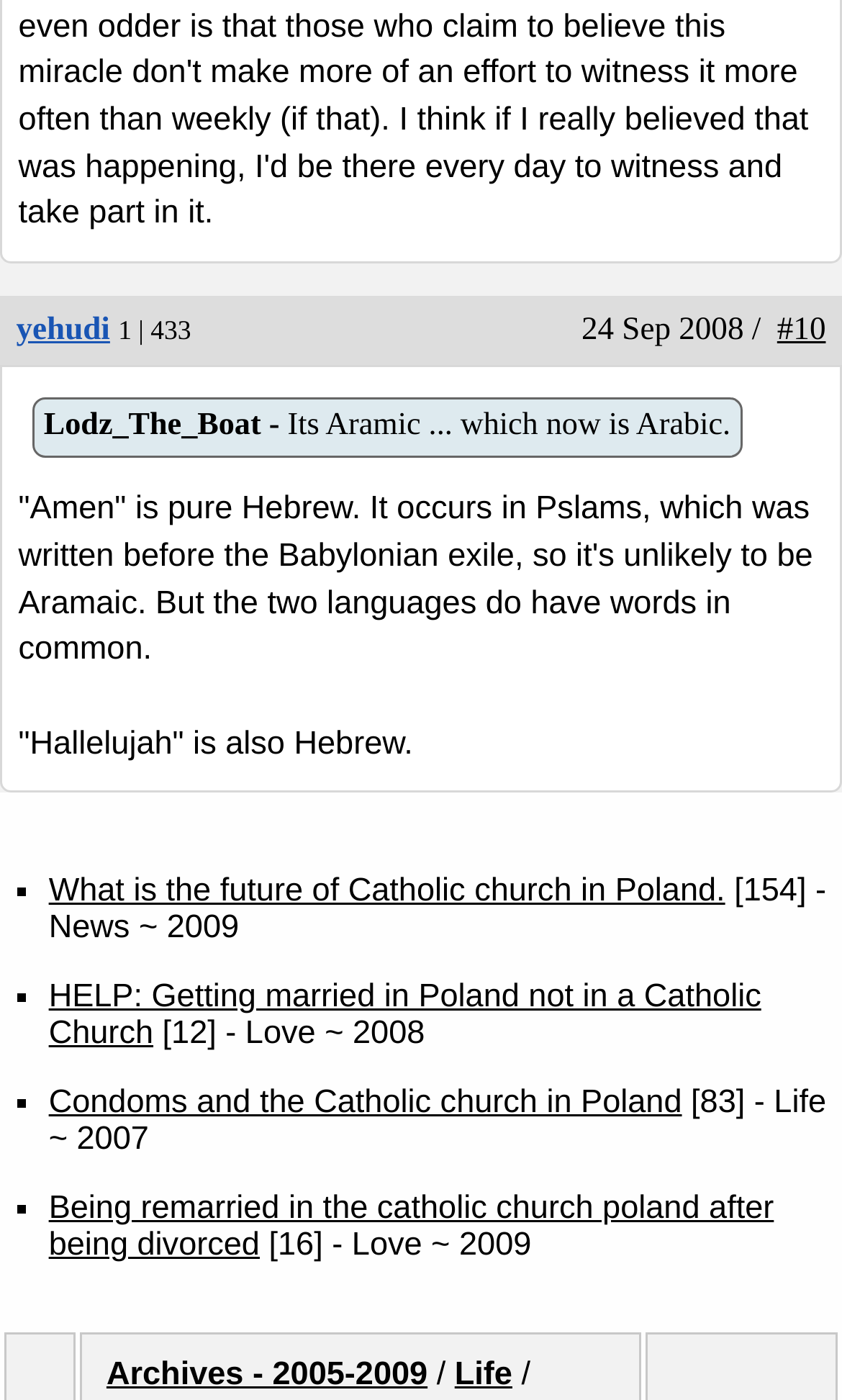What is the category of the third link?
Answer with a single word or phrase, using the screenshot for reference.

Life